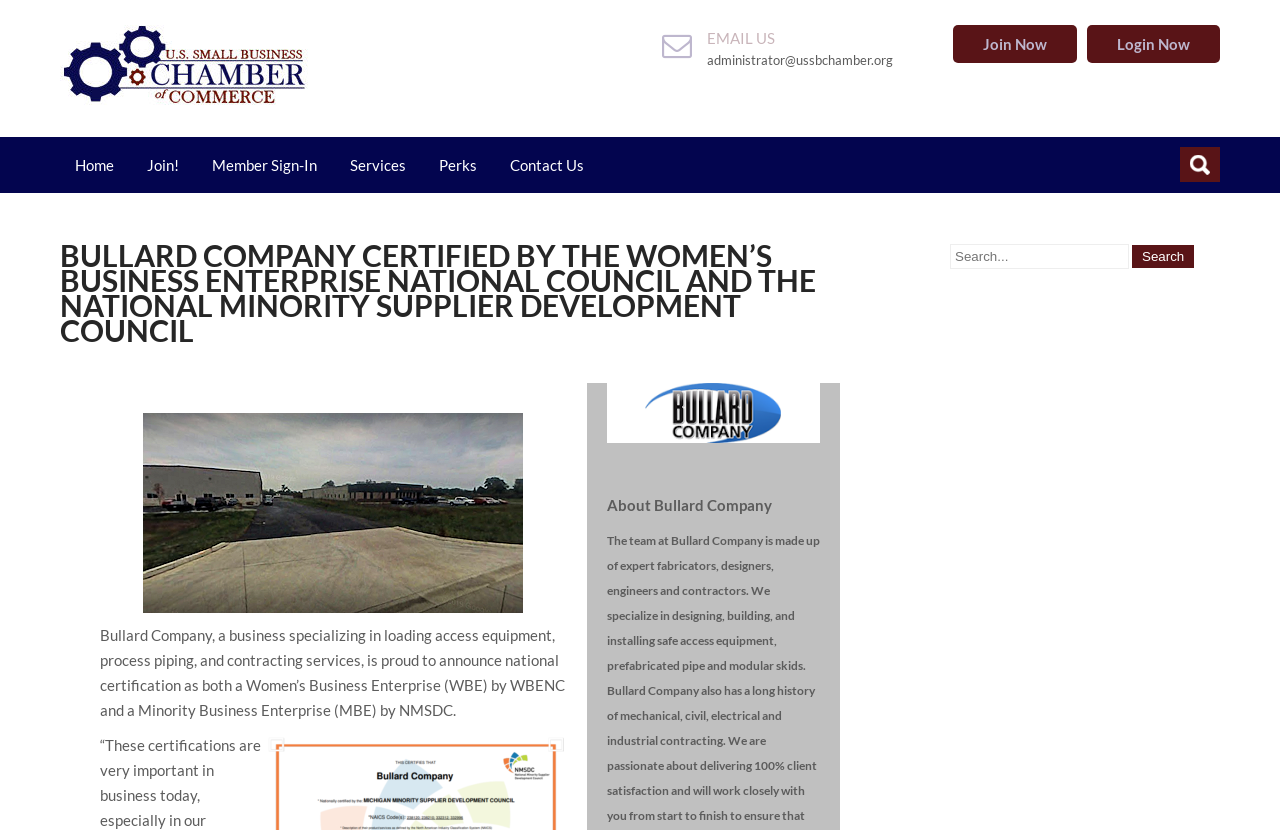Provide the bounding box coordinates of the area you need to click to execute the following instruction: "Search for something".

[0.922, 0.177, 0.953, 0.219]